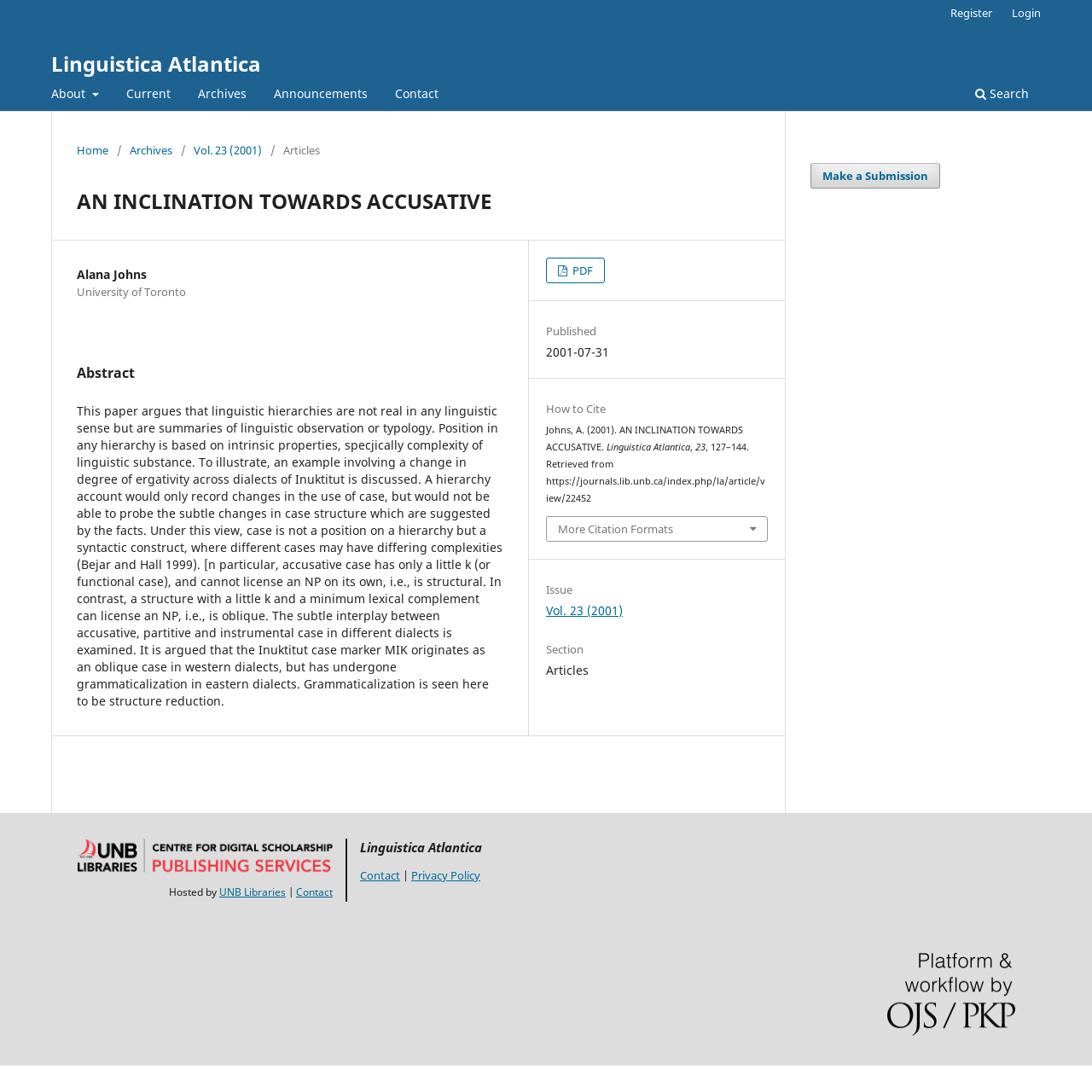Please determine the bounding box coordinates of the clickable area required to carry out the following instruction: "Contact the UNB Libraries". The coordinates must be four float numbers between 0 and 1, represented as [left, top, right, bottom].

[0.201, 0.811, 0.262, 0.824]